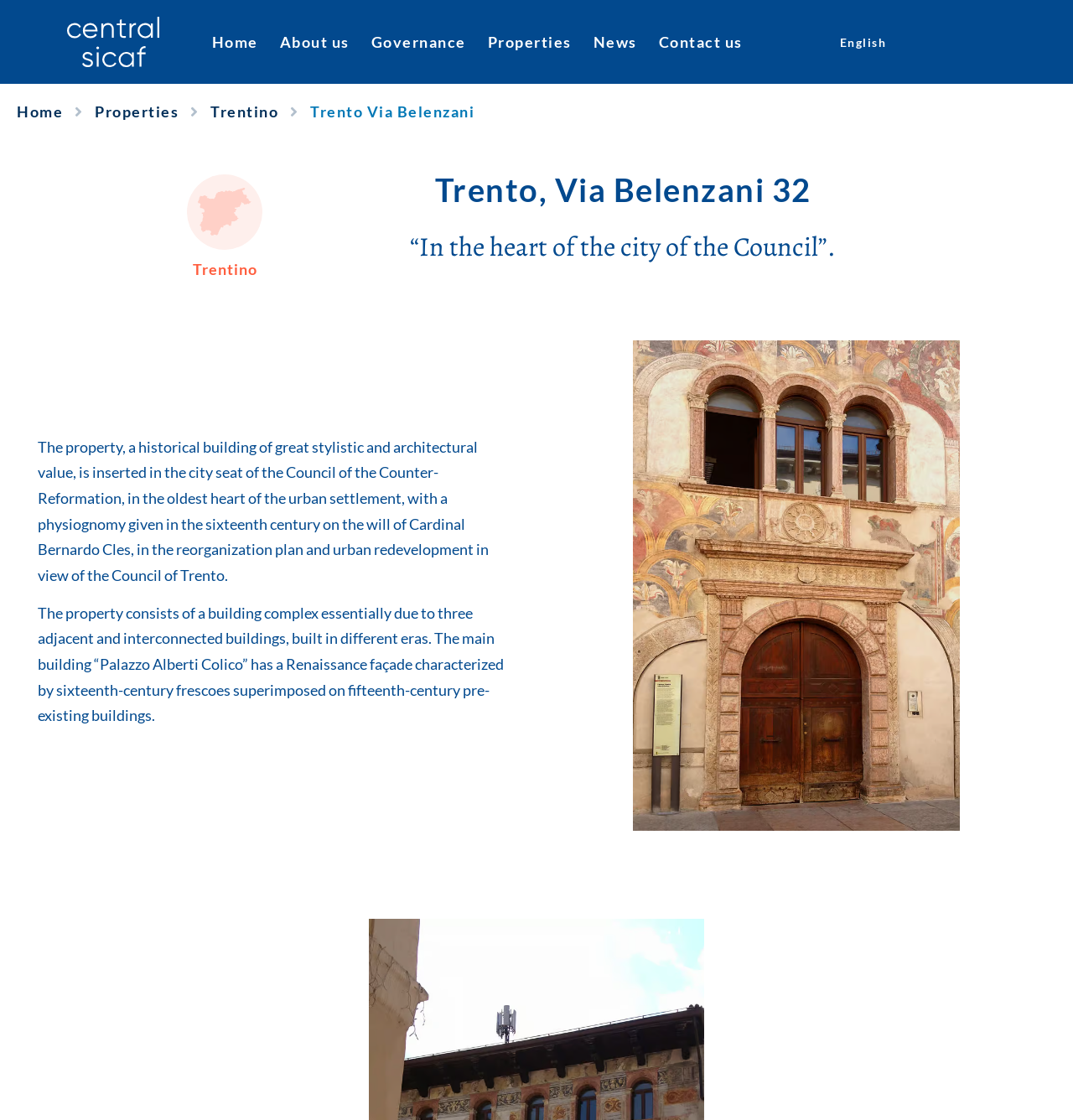Please determine the bounding box coordinates for the UI element described as: "Governance".

[0.336, 0.019, 0.444, 0.055]